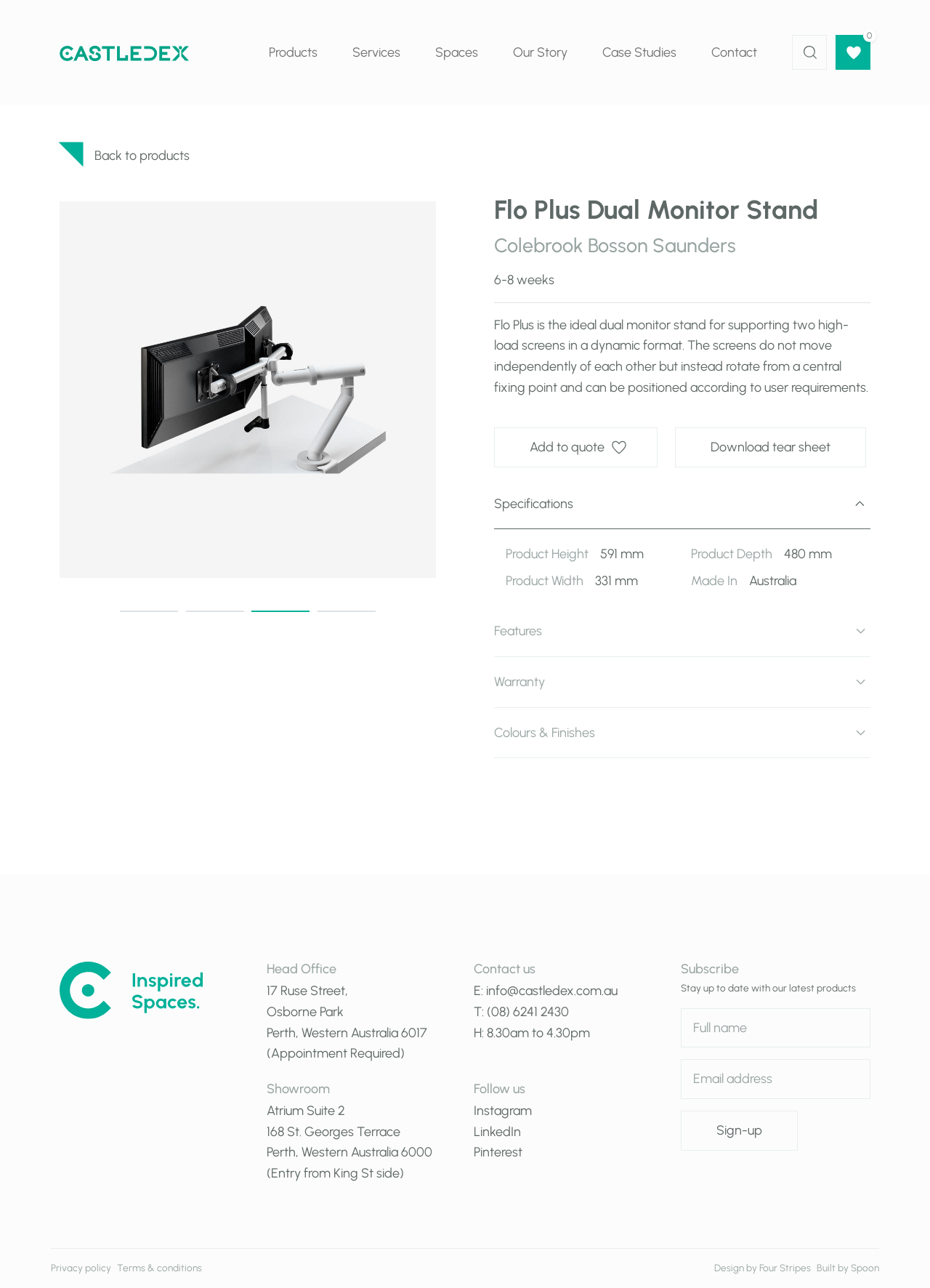Please identify the coordinates of the bounding box that should be clicked to fulfill this instruction: "Search for something".

[0.852, 0.027, 0.889, 0.054]